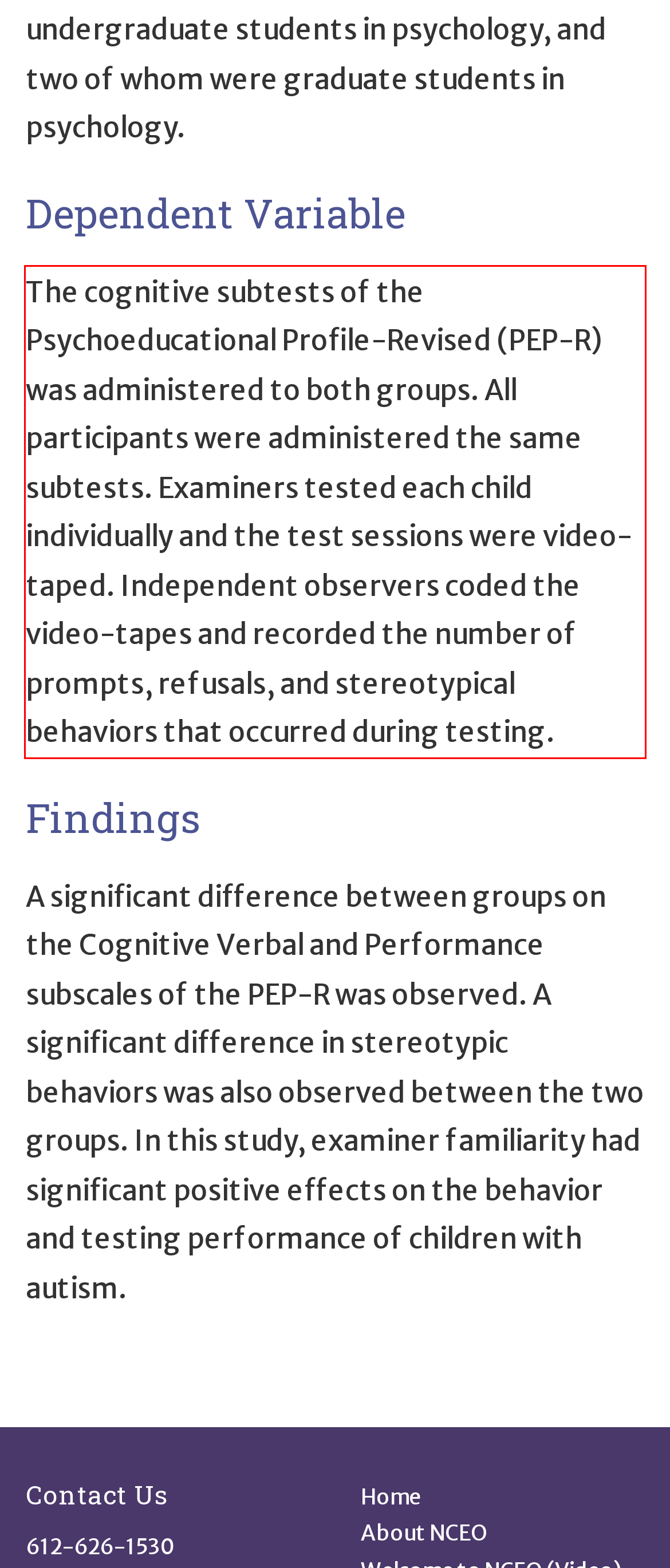Within the provided webpage screenshot, find the red rectangle bounding box and perform OCR to obtain the text content.

The cognitive subtests of the Psychoeducational Profile-Revised (PEP-R) was administered to both groups. All participants were administered the same subtests. Examiners tested each child individually and the test sessions were video-taped. Independent observers coded the video-tapes and recorded the number of prompts, refusals, and stereotypical behaviors that occurred during testing.